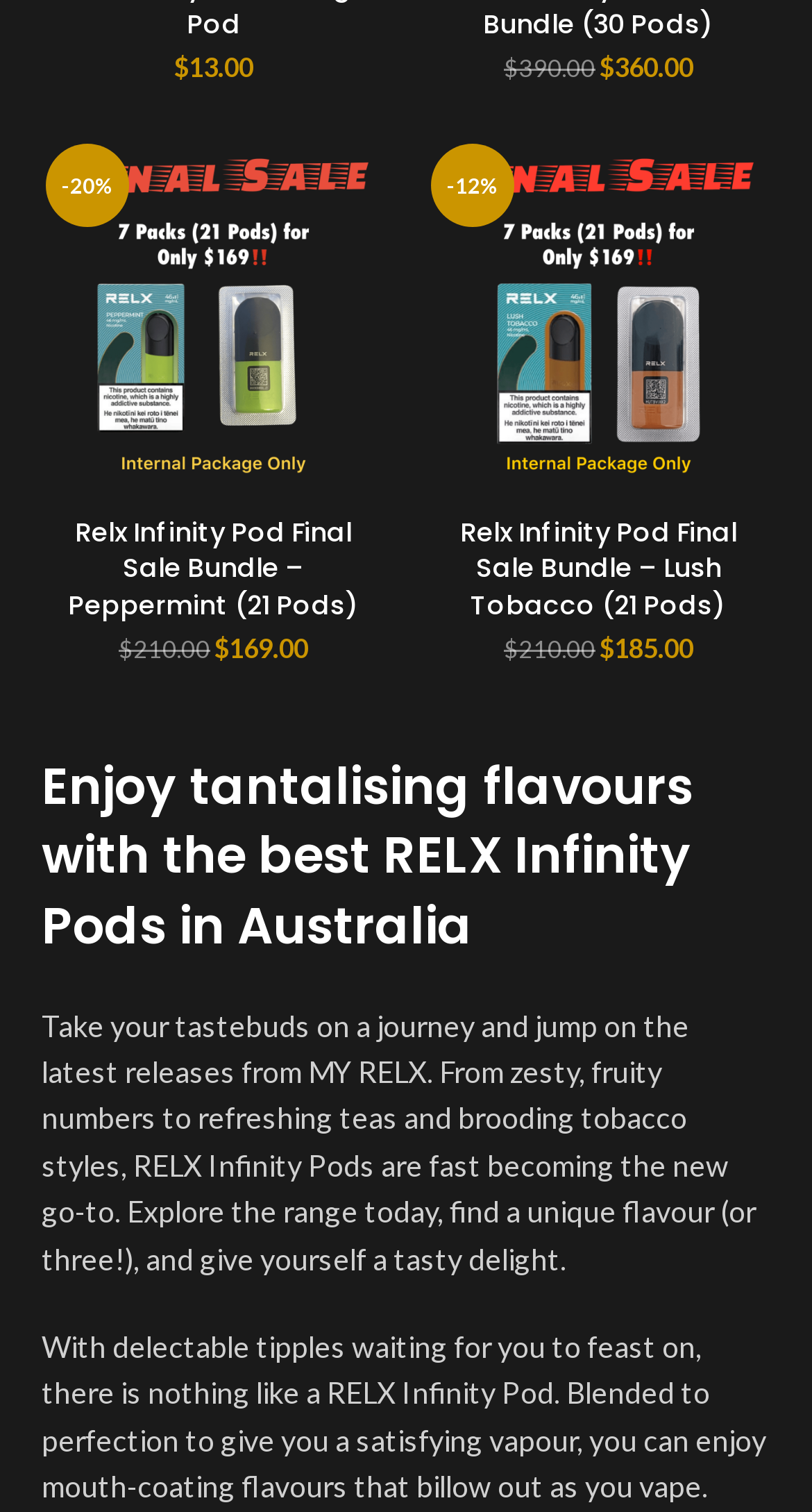Extract the bounding box coordinates of the UI element described by: "Royce Minute Platinum Devic". The coordinates should include four float numbers ranging from 0 to 1, e.g., [left, top, right, bottom].

[0.6, 0.654, 0.918, 0.701]